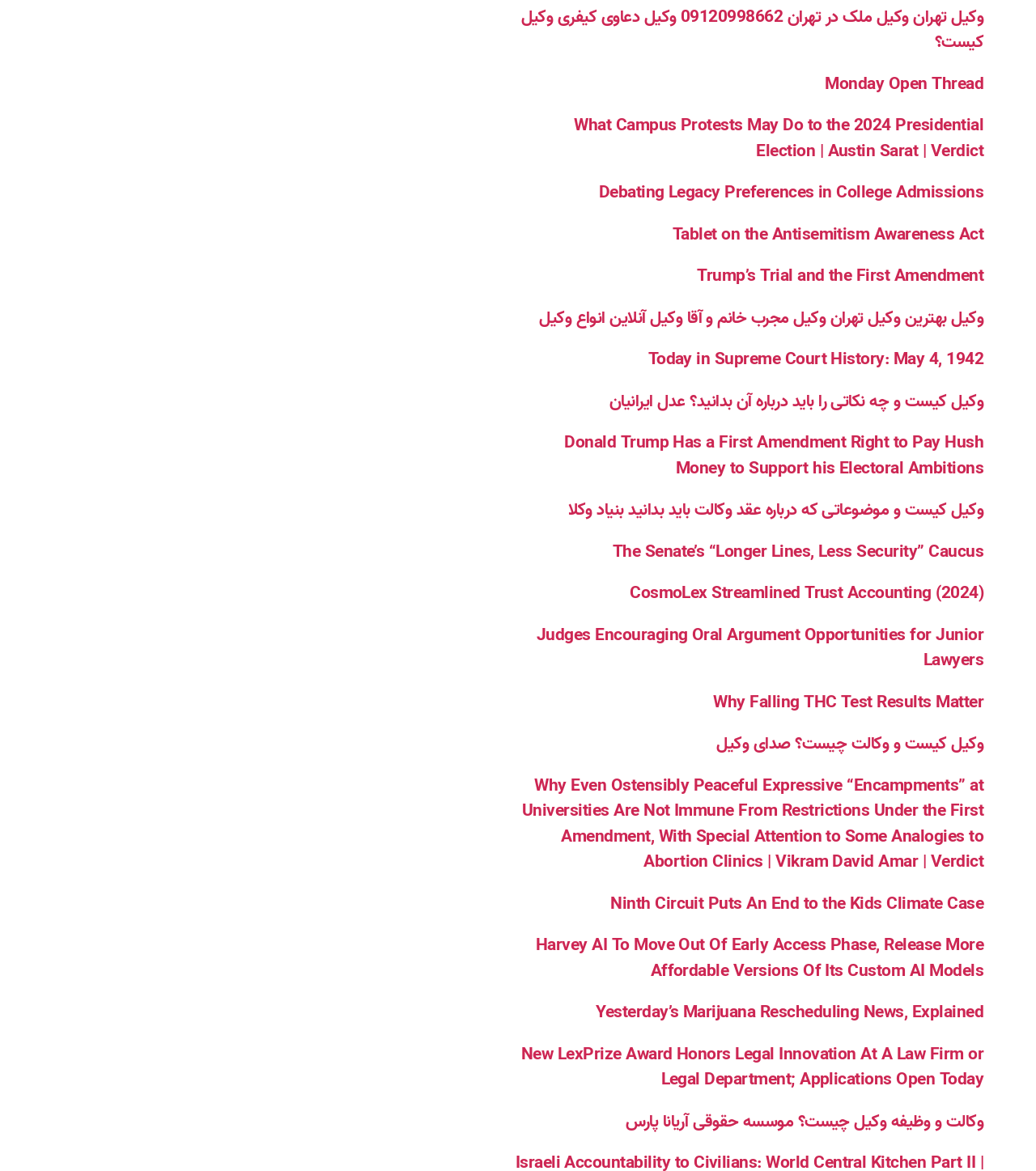Answer the following query concisely with a single word or phrase:
Are there any links related to the Supreme Court?

Yes